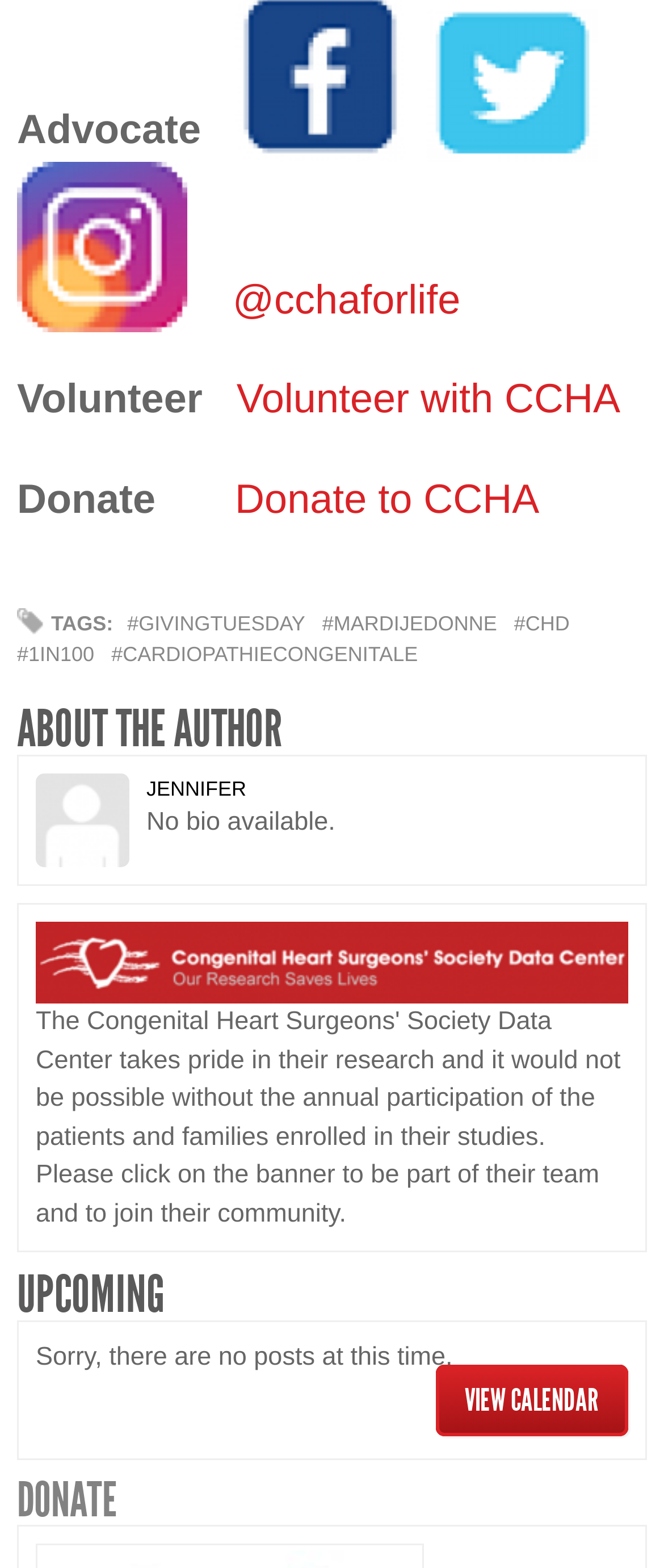Determine the bounding box coordinates of the element's region needed to click to follow the instruction: "Click on ETC logo". Provide these coordinates as four float numbers between 0 and 1, formatted as [left, top, right, bottom].

None